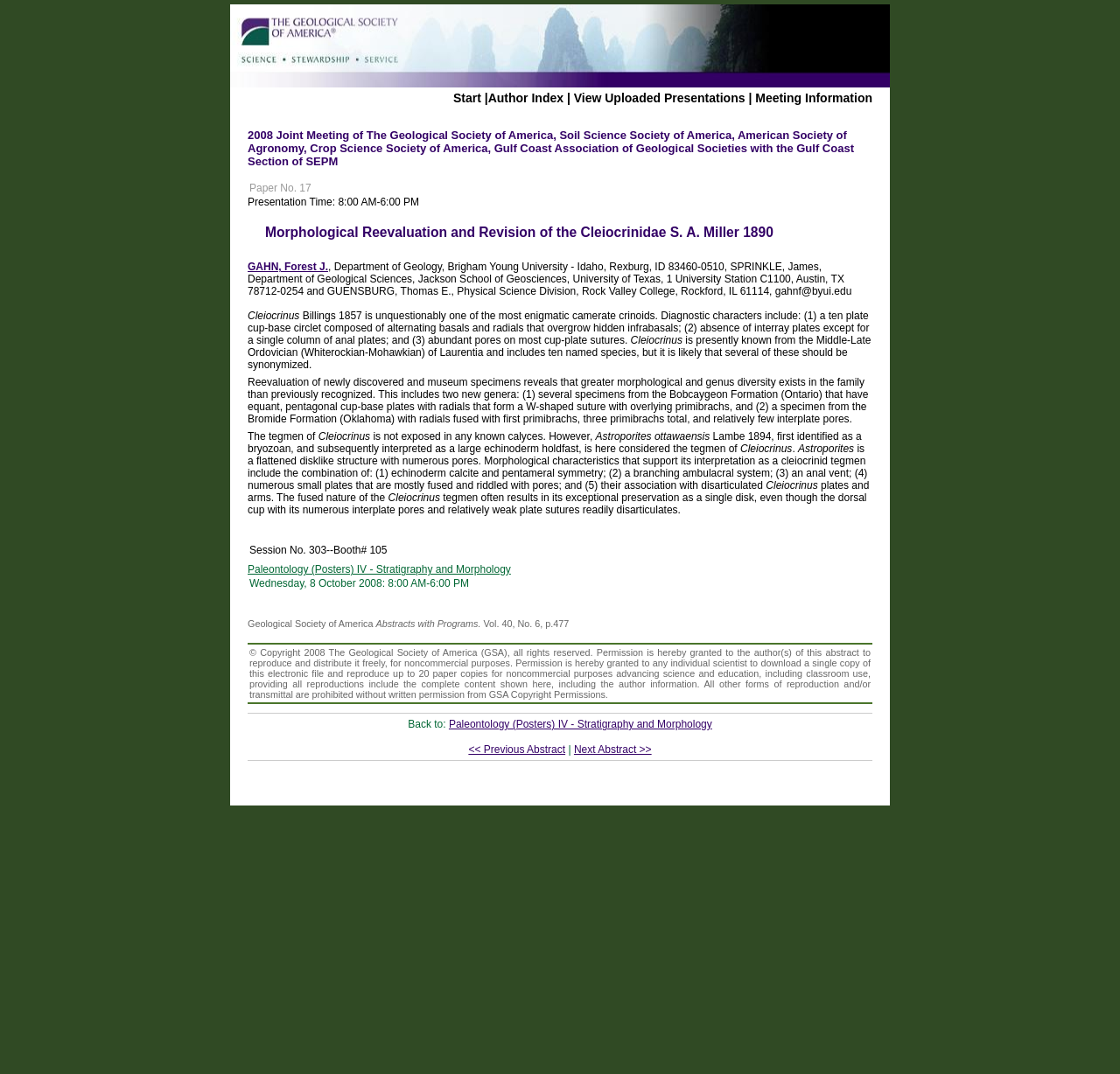Could you please study the image and provide a detailed answer to the question:
What is the presentation time?

I found the answer by looking at the text 'Presentation Time: 8:00 AM-6:00 PM' which is located at the coordinates [0.221, 0.182, 0.374, 0.193] on the webpage.